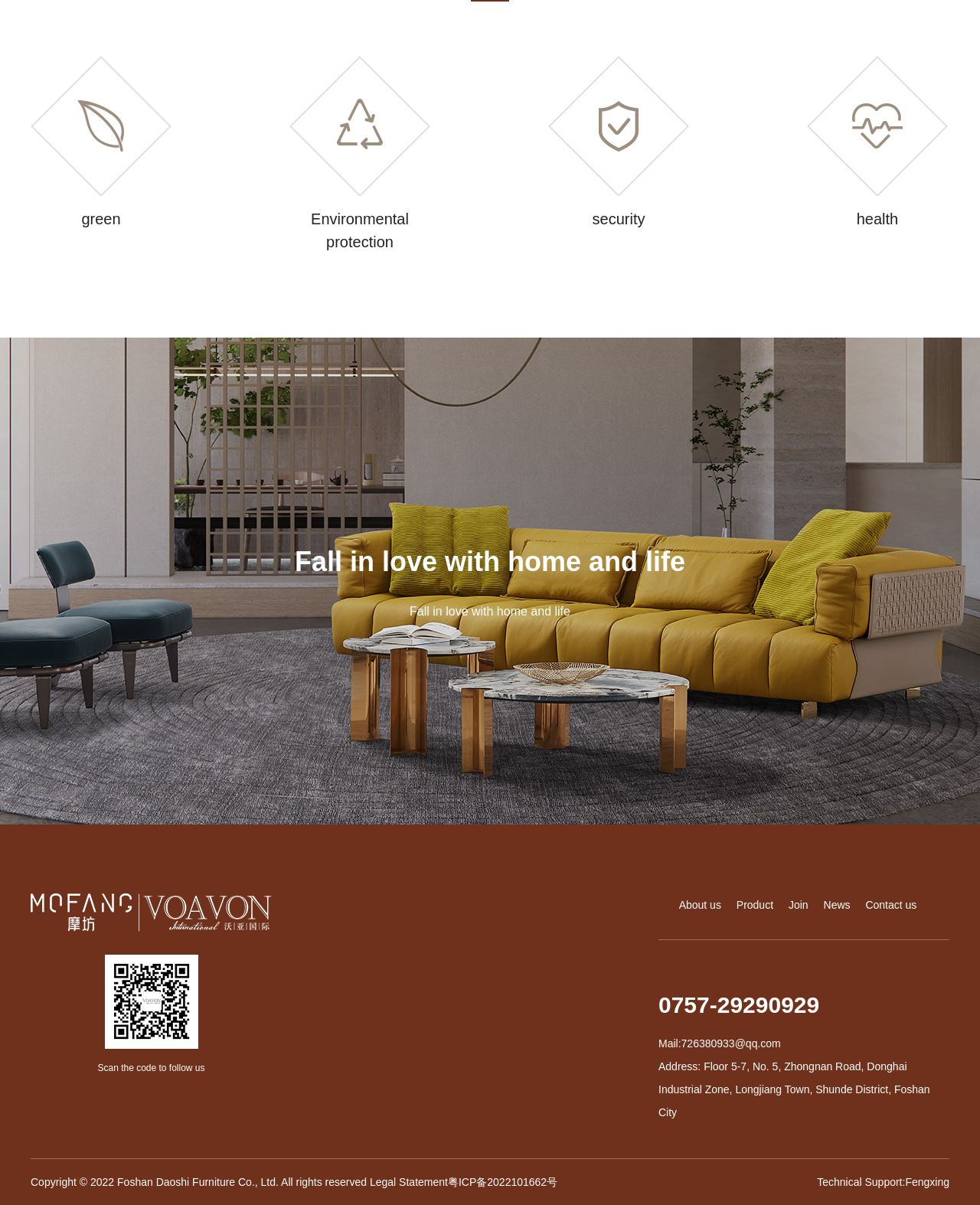Specify the bounding box coordinates of the area to click in order to execute this command: 'Print this book'. The coordinates should consist of four float numbers ranging from 0 to 1, and should be formatted as [left, top, right, bottom].

None